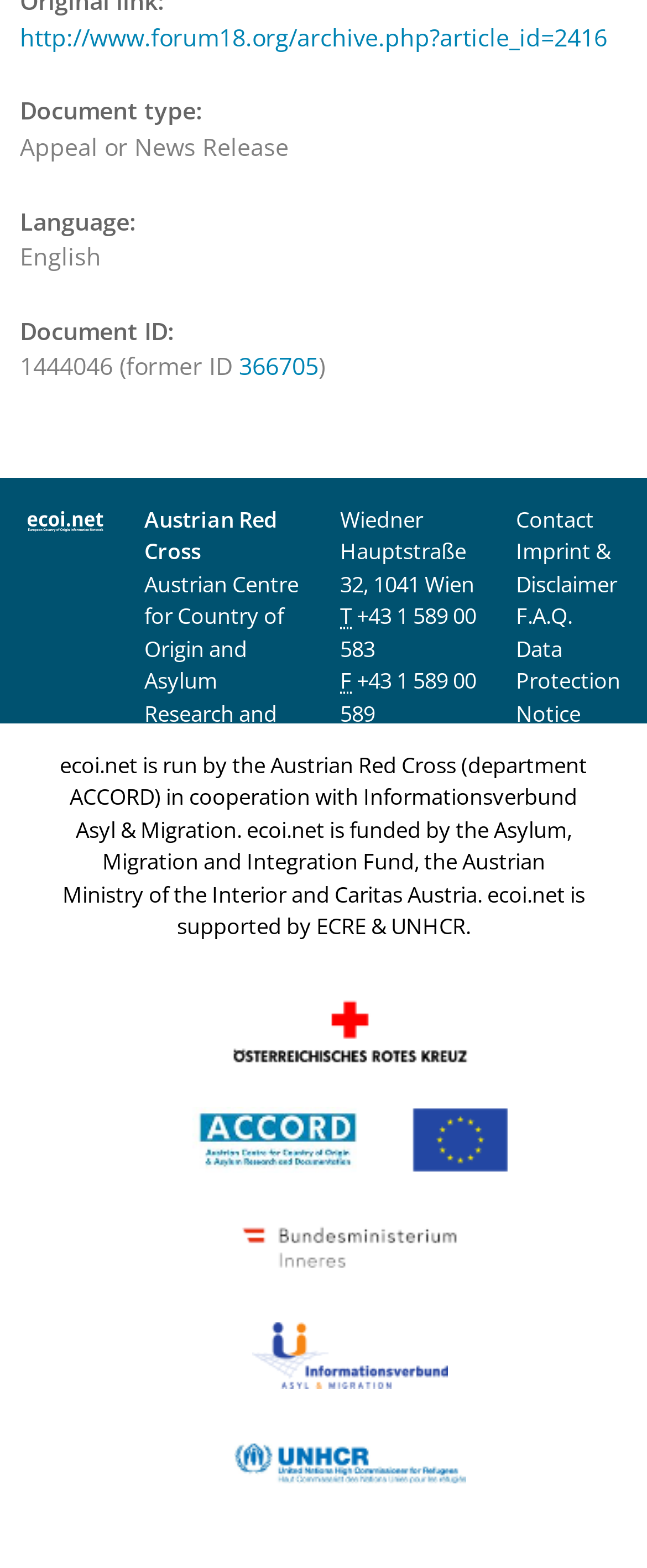Pinpoint the bounding box coordinates of the clickable area necessary to execute the following instruction: "Toggle Table of Content". The coordinates should be given as four float numbers between 0 and 1, namely [left, top, right, bottom].

None